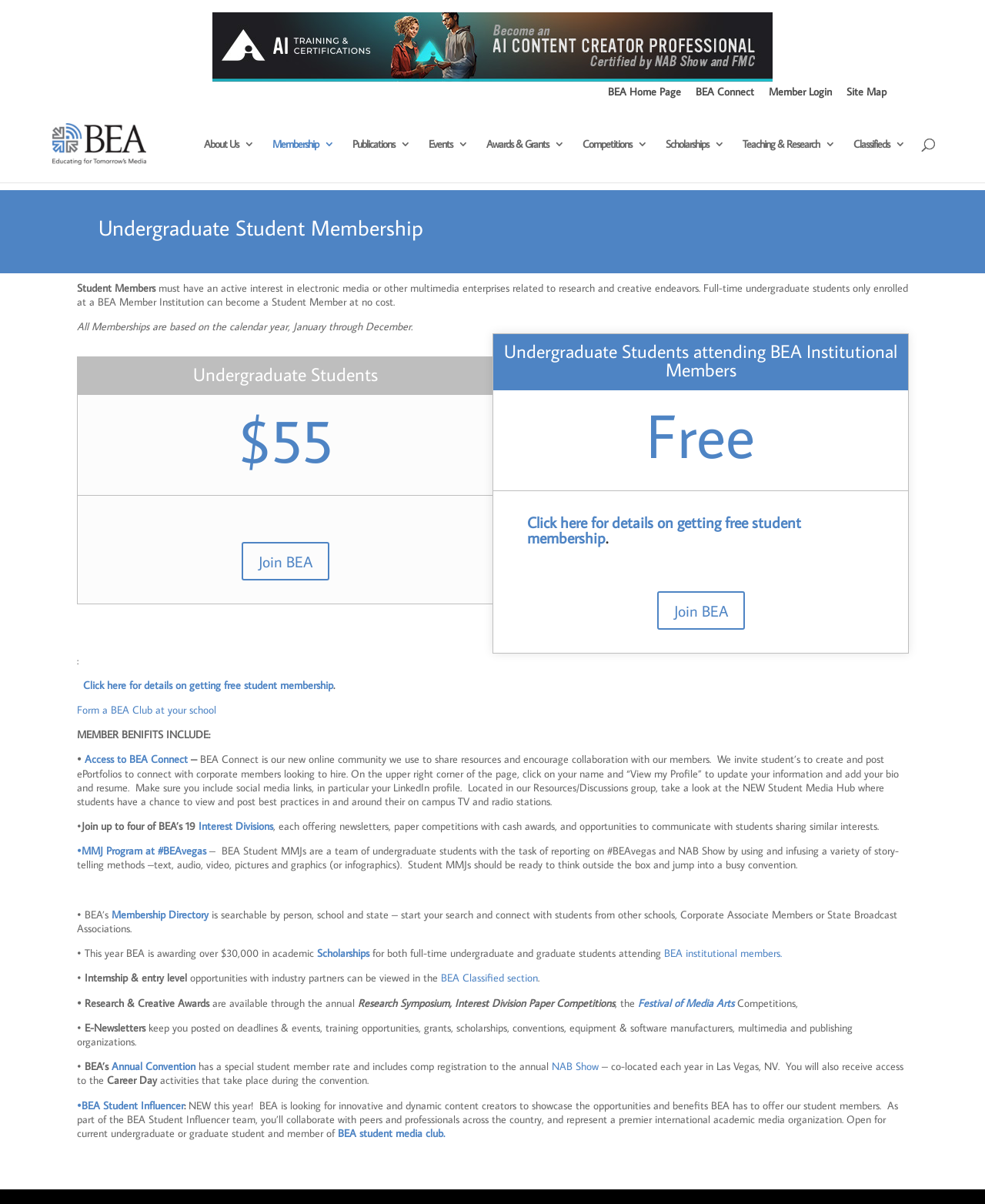Specify the bounding box coordinates of the region I need to click to perform the following instruction: "Join BEA". The coordinates must be four float numbers in the range of 0 to 1, i.e., [left, top, right, bottom].

[0.245, 0.45, 0.334, 0.482]